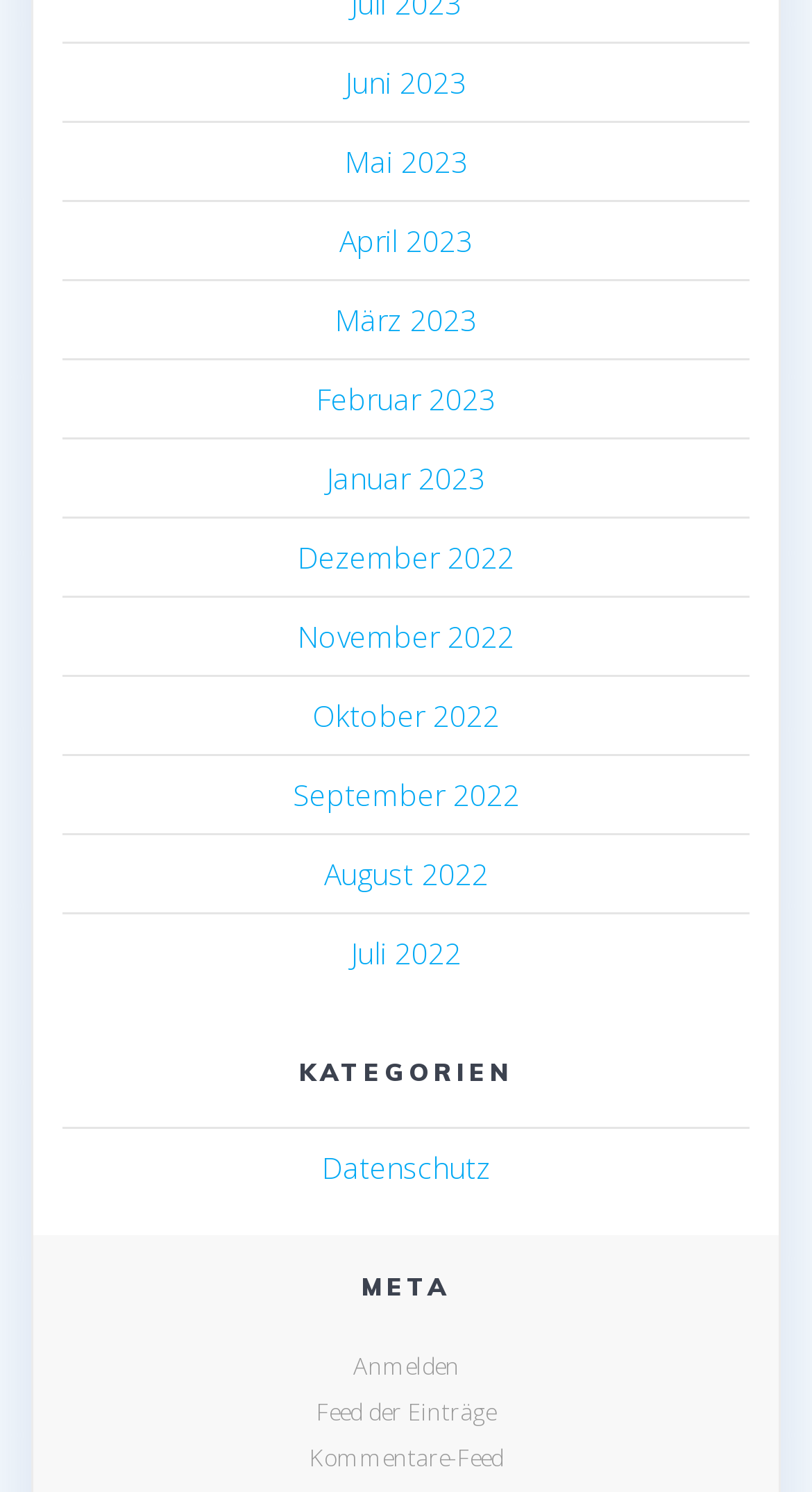Determine the bounding box for the UI element as described: "Februar 2023". The coordinates should be represented as four float numbers between 0 and 1, formatted as [left, top, right, bottom].

[0.39, 0.254, 0.61, 0.281]